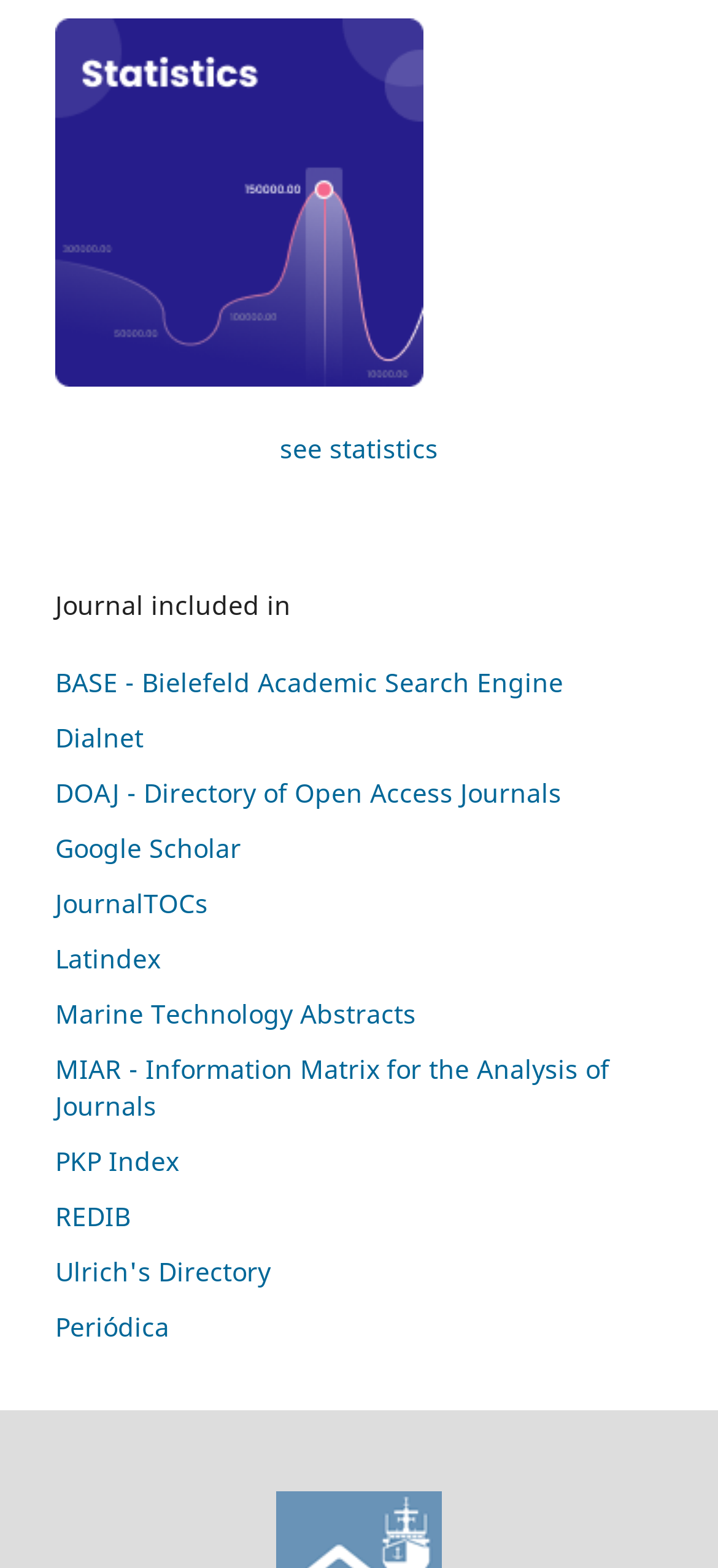Using the description "Marine Technology Abstracts", predict the bounding box of the relevant HTML element.

[0.077, 0.635, 0.579, 0.658]